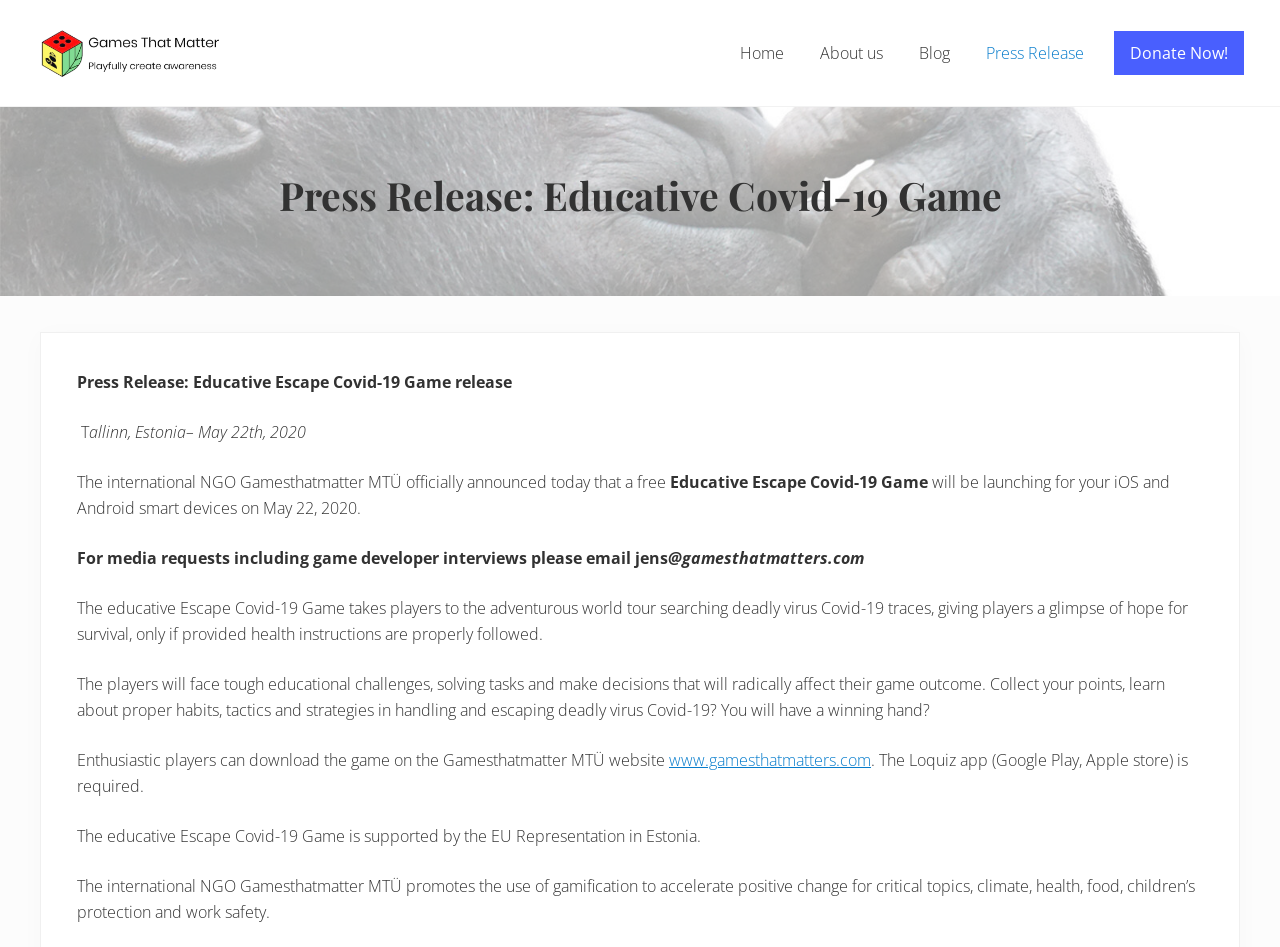Based on the description "alt="Games that Matter"", find the bounding box of the specified UI element.

[0.031, 0.03, 0.172, 0.083]